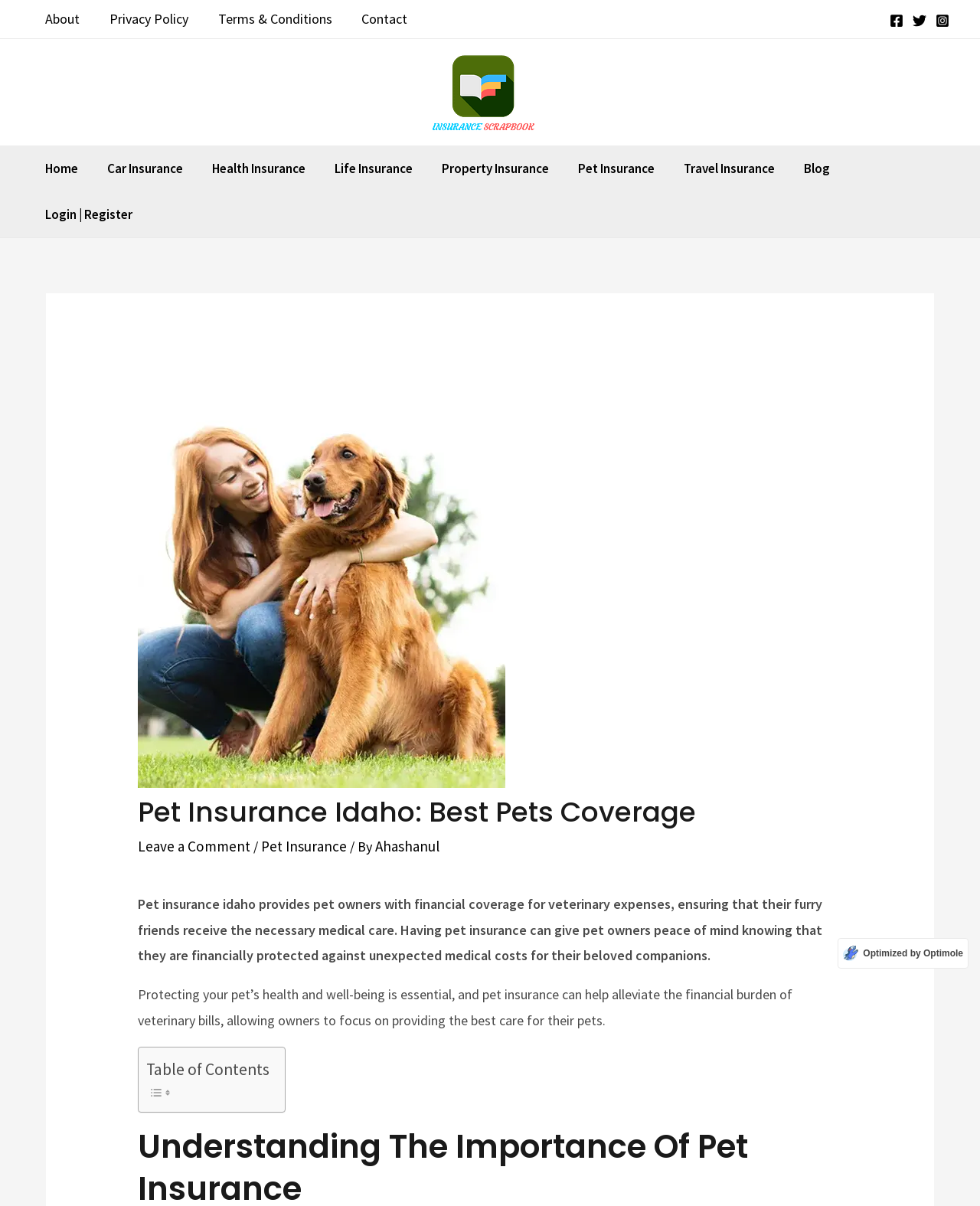Can you find the bounding box coordinates for the element that needs to be clicked to execute this instruction: "Click on About link in the footer navigation"? The coordinates should be given as four float numbers between 0 and 1, i.e., [left, top, right, bottom].

[0.031, 0.0, 0.095, 0.032]